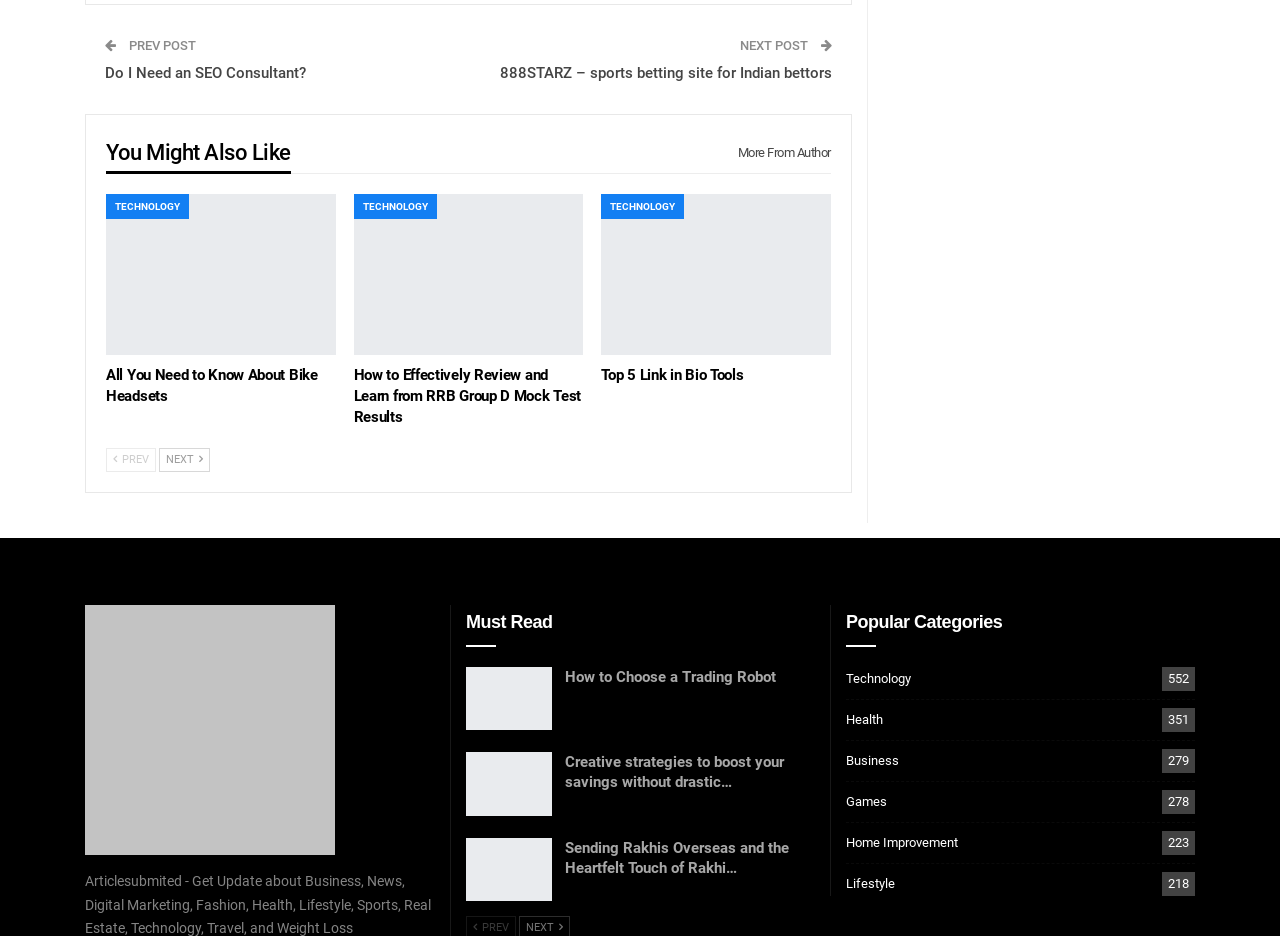Give a succinct answer to this question in a single word or phrase: 
What is the category of the first article?

TECHNOLOGY